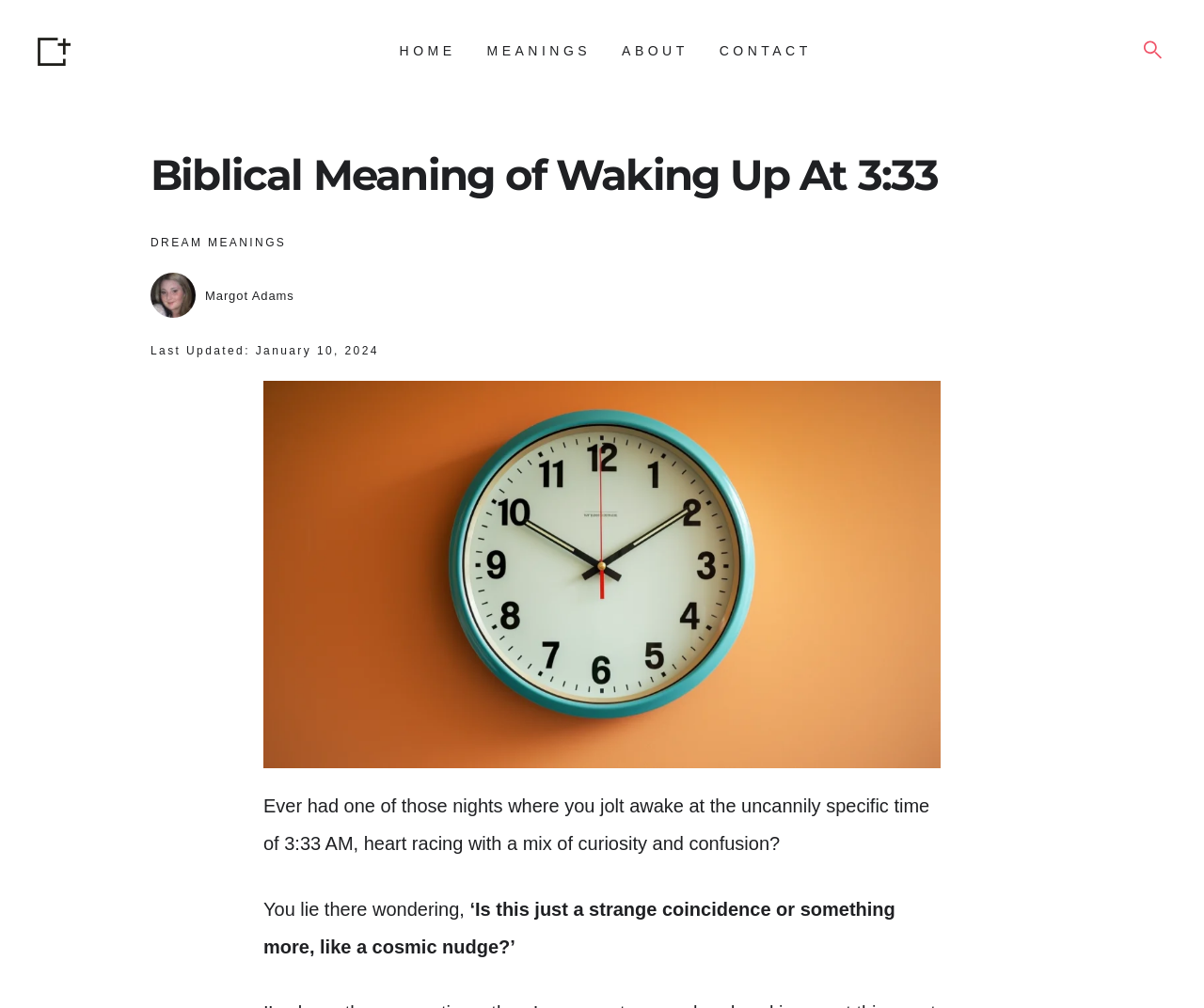Please determine the bounding box of the UI element that matches this description: Margot Adams. The coordinates should be given as (top-left x, top-left y, bottom-right x, bottom-right y), with all values between 0 and 1.

[0.17, 0.284, 0.244, 0.302]